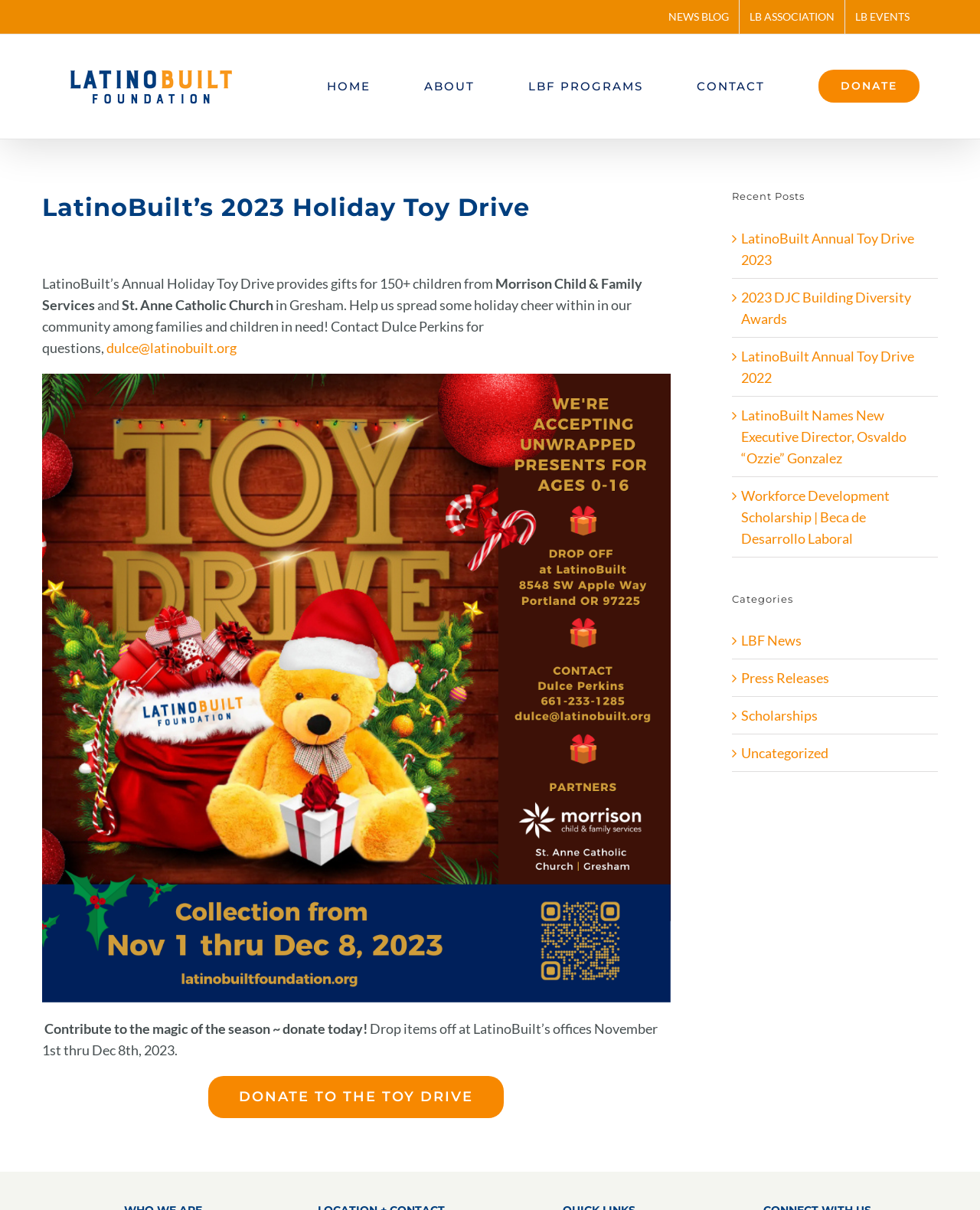What is the deadline for dropping off toy drive items?
Please elaborate on the answer to the question with detailed information.

I determined the answer by reading the text on the webpage, specifically the sentence 'Drop items off at LatinoBuilt’s offices November 1st thru Dec 8th, 2023.' which indicates that the deadline for dropping off toy drive items is December 8th, 2023.